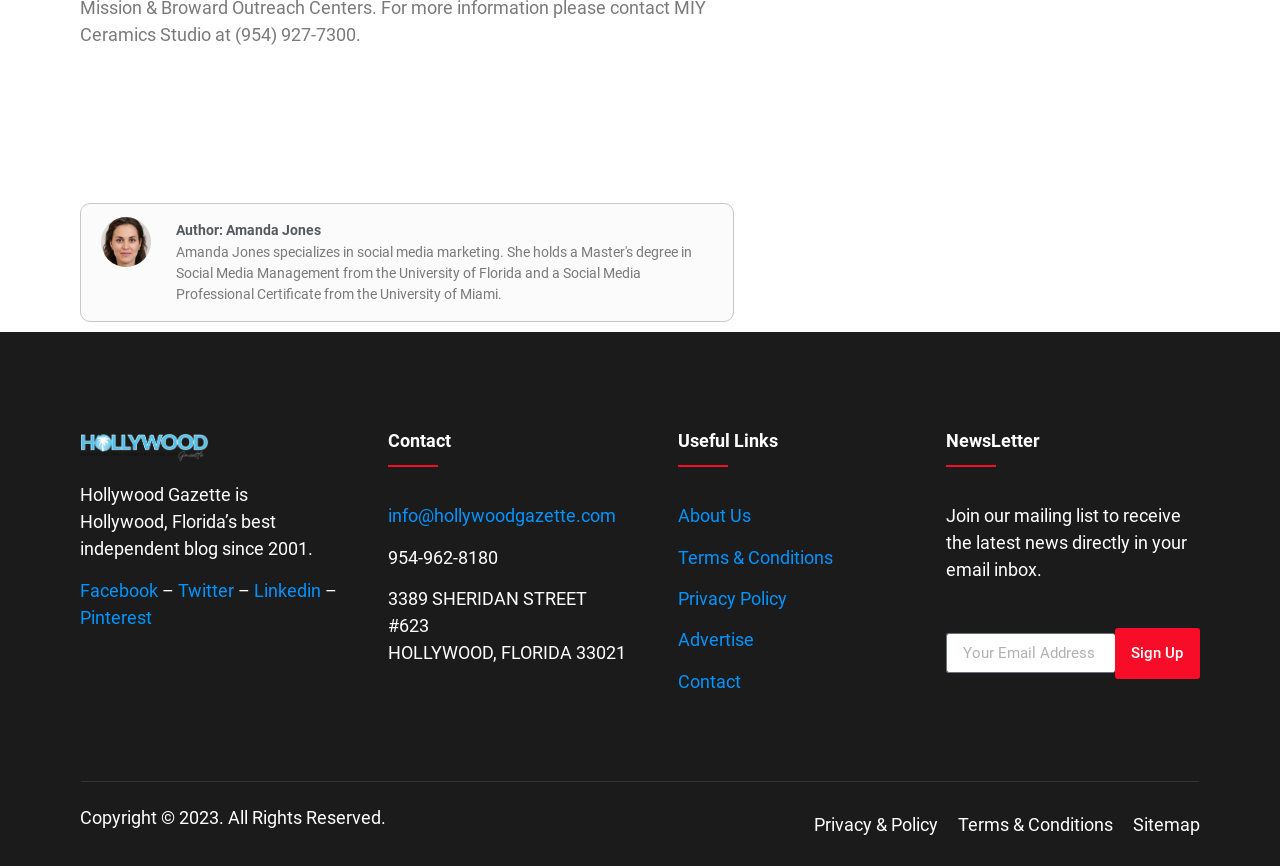What is the phone number of the contact?
Using the information from the image, answer the question thoroughly.

The phone number of the contact can be found in the 'Contact' section, which is located at the top right of the webpage, below the heading 'Contact'.